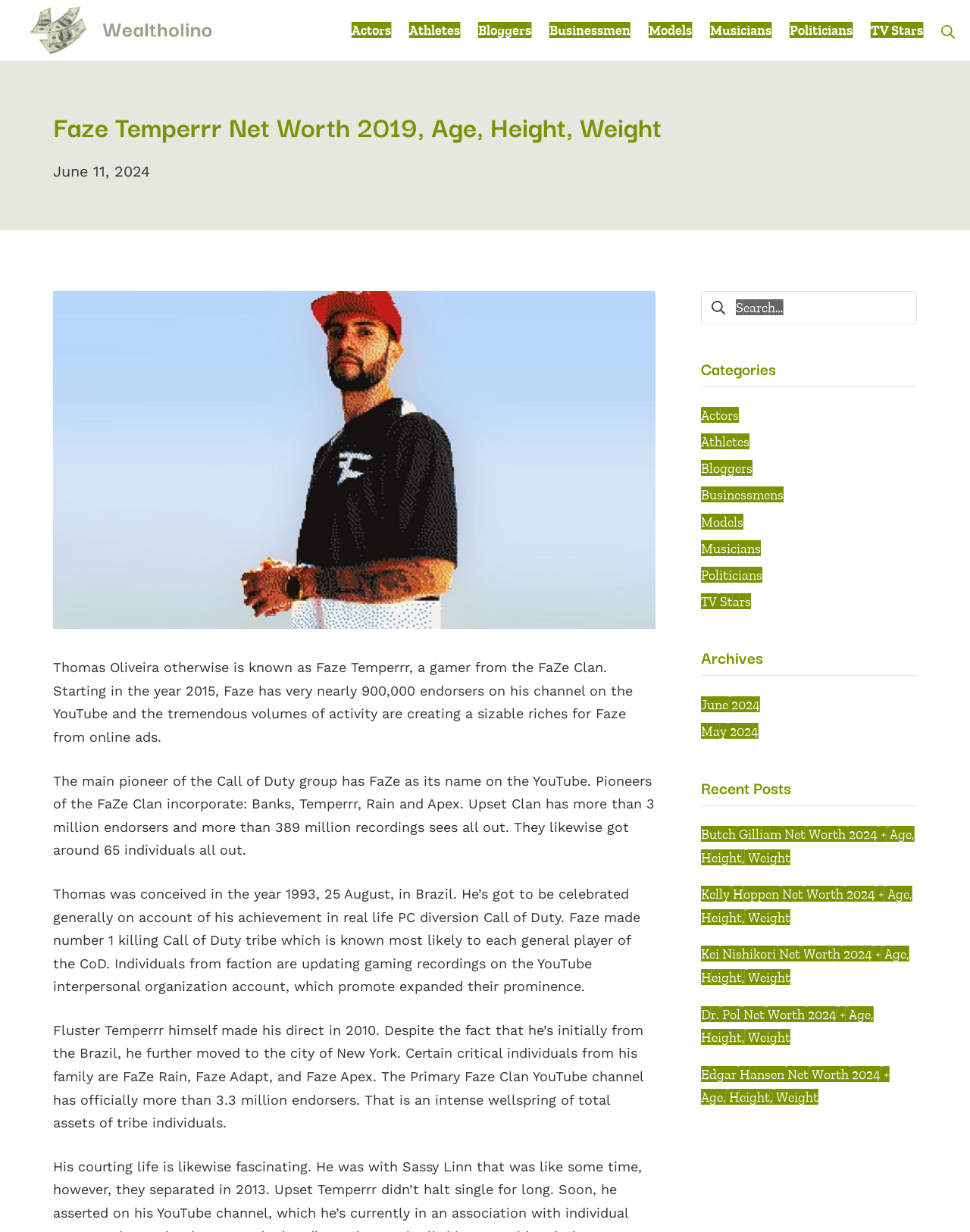Based on the image, please elaborate on the answer to the following question:
What categories are available on the webpage?

The webpage provides a list of categories, including Actors, Athletes, Bloggers, Businessmen, Models, Musicians, Politicians, and TV Stars, which are likely categories of celebrities that users can search for on the webpage.